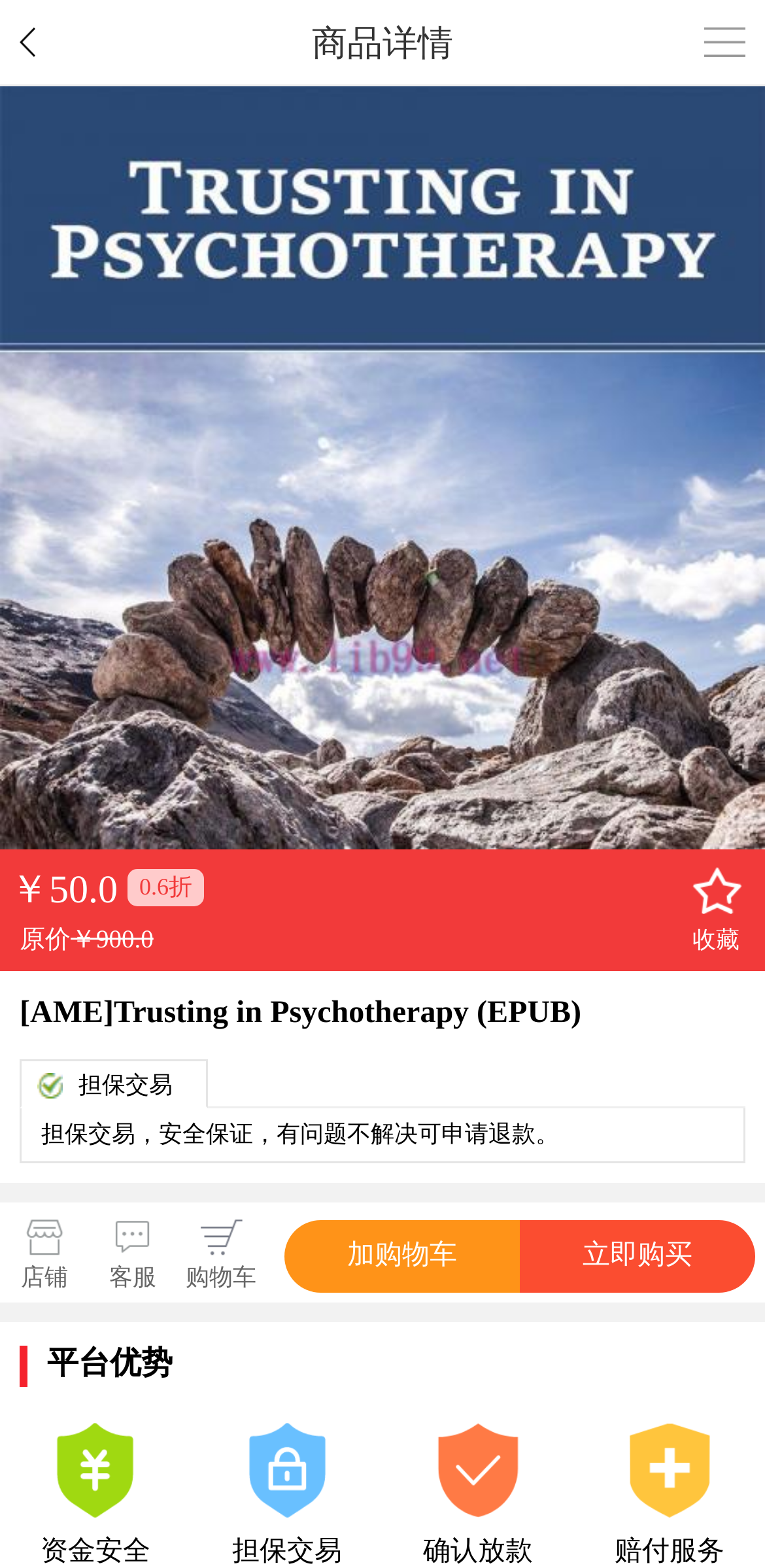What is the guarantee for this transaction?
Answer with a single word or short phrase according to what you see in the image.

担保交易